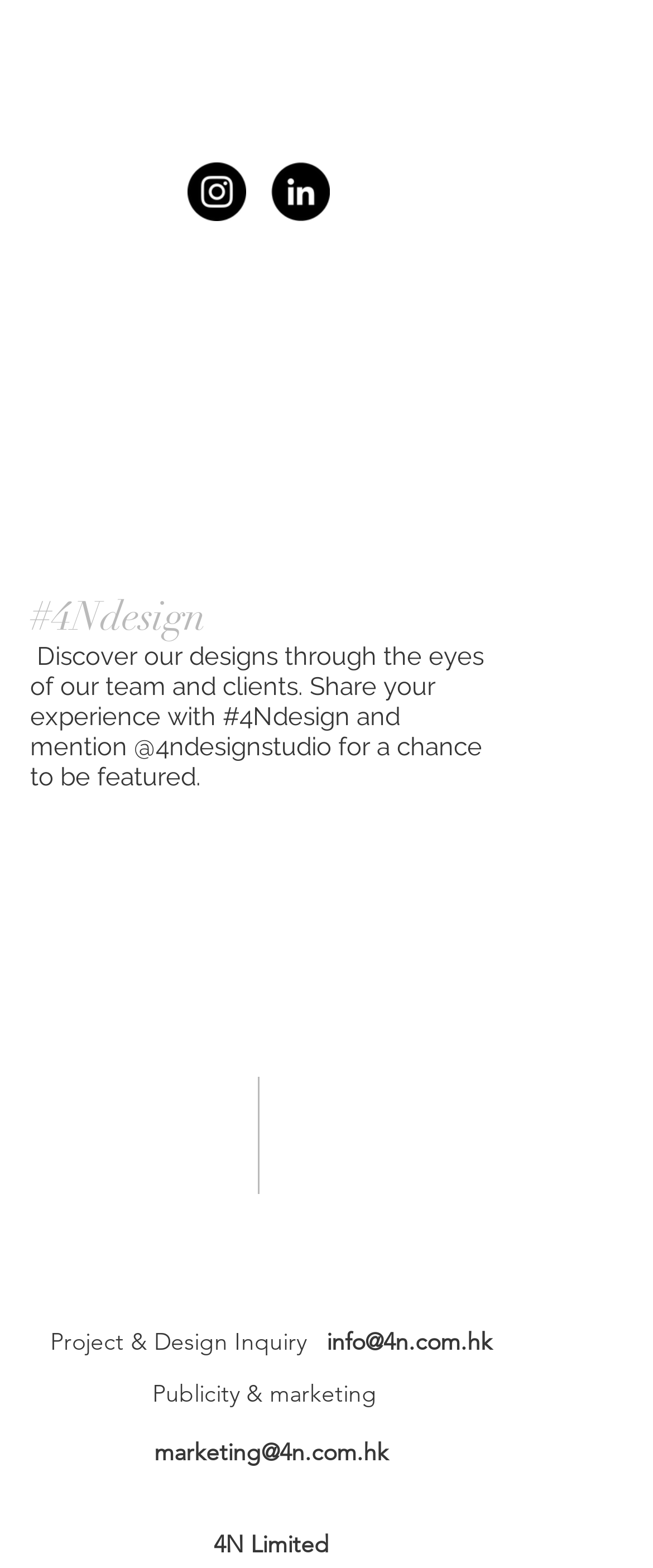Please give a short response to the question using one word or a phrase:
What is the email address for project and design inquiry?

info@4n.com.hk